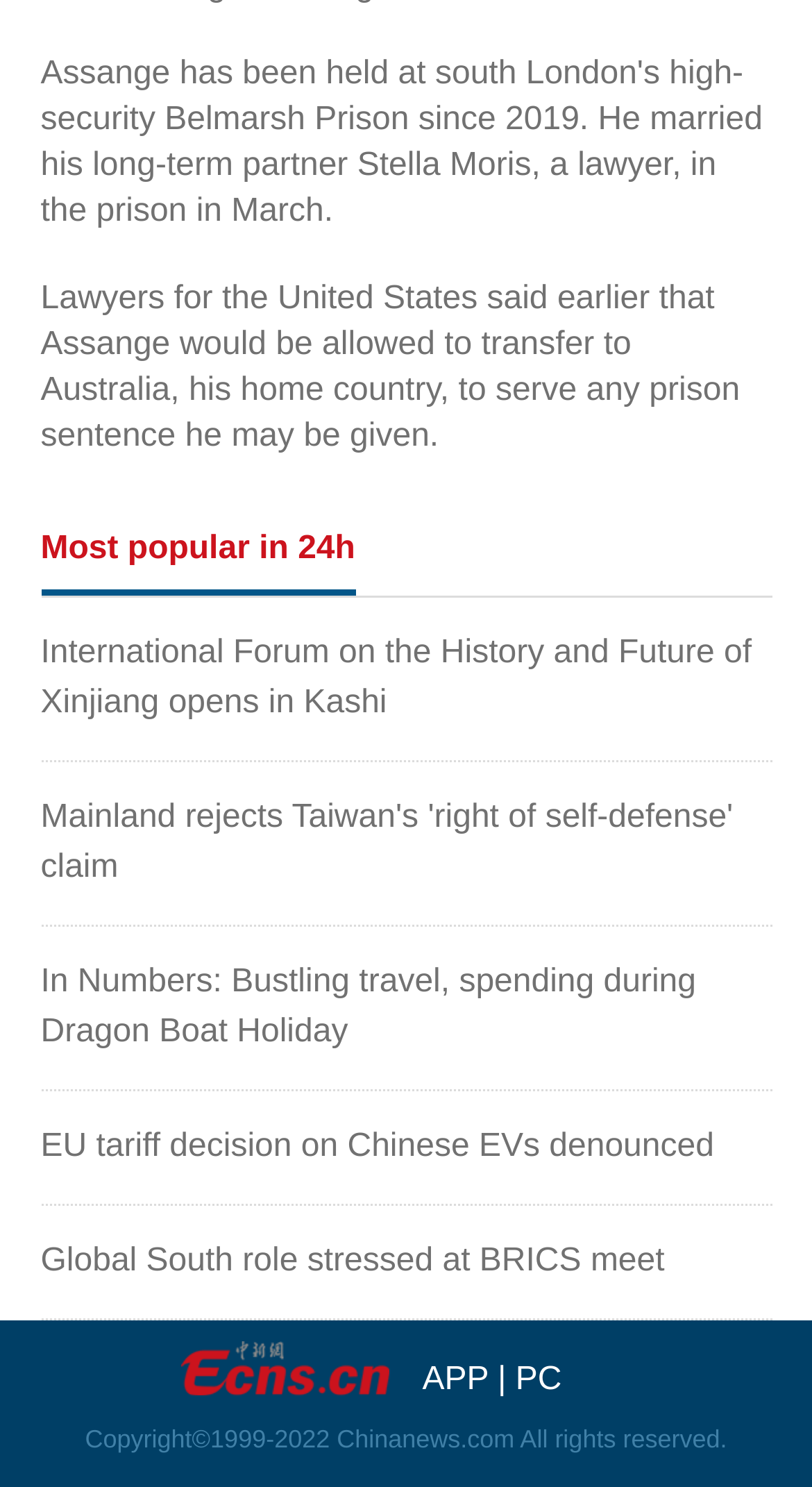What is the copyright information at the bottom?
Please use the image to provide an in-depth answer to the question.

The copyright information at the bottom of the page is 'Copyright 1999-2022 Chinanews.com All rights reserved.', as indicated by the StaticText element with the corresponding text.